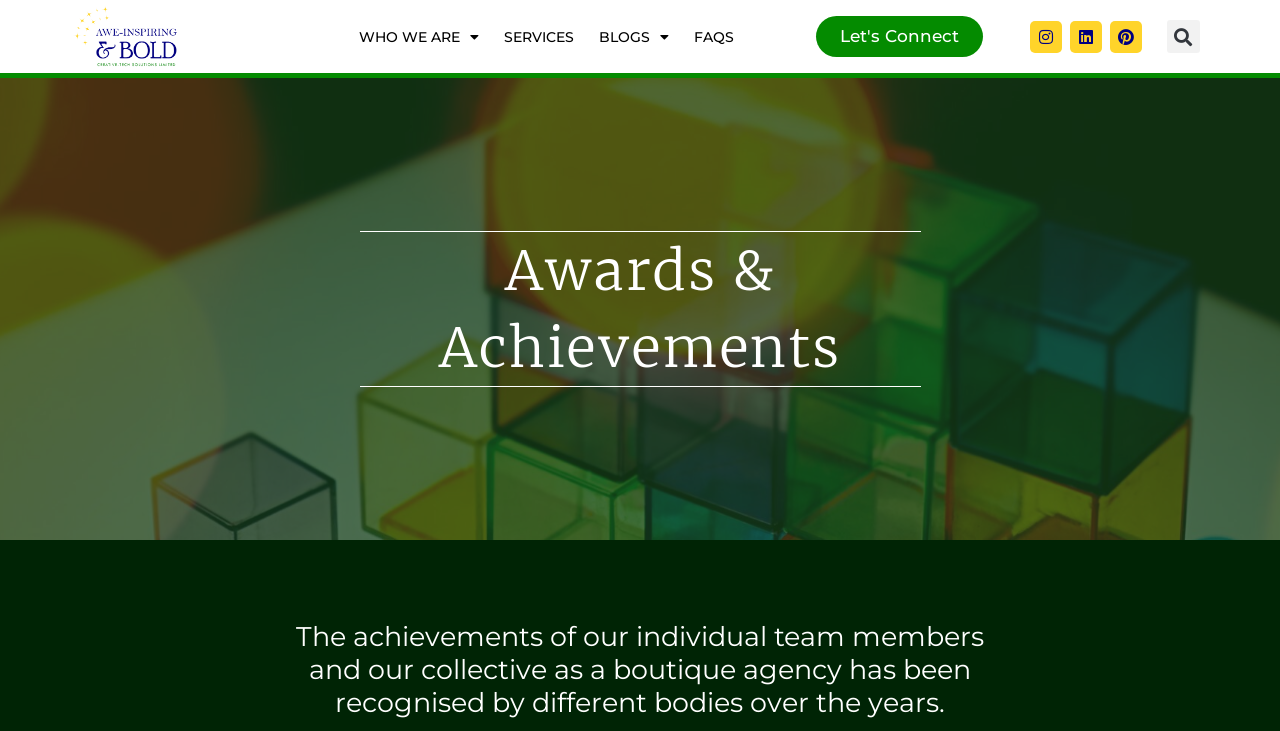Look at the image and write a detailed answer to the question: 
How many social media links are there?

I counted the number of social media links by looking at the links with icons, which are Instagram, Linkedin, and Pinterest.